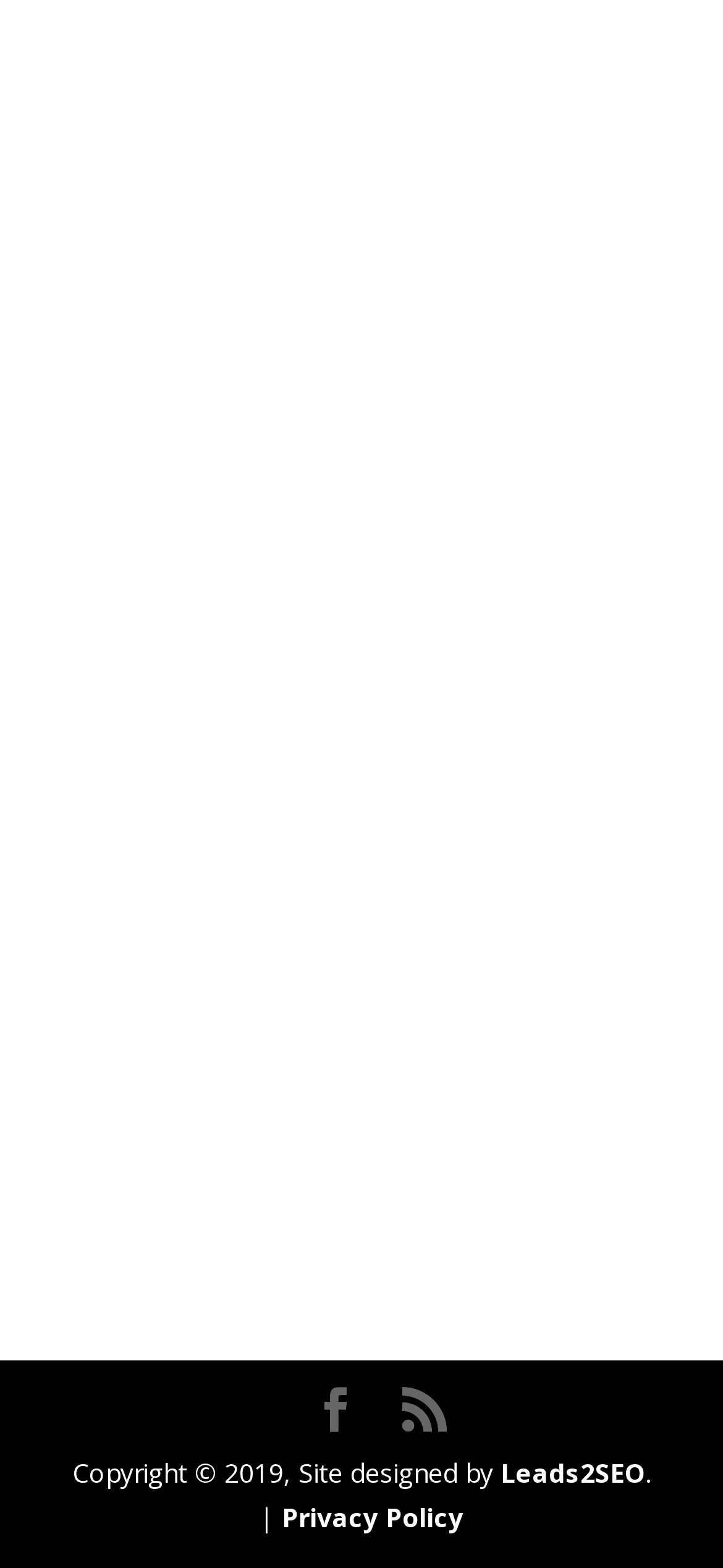What is the purpose of the website?
Your answer should be a single word or phrase derived from the screenshot.

To make an impact on the mission